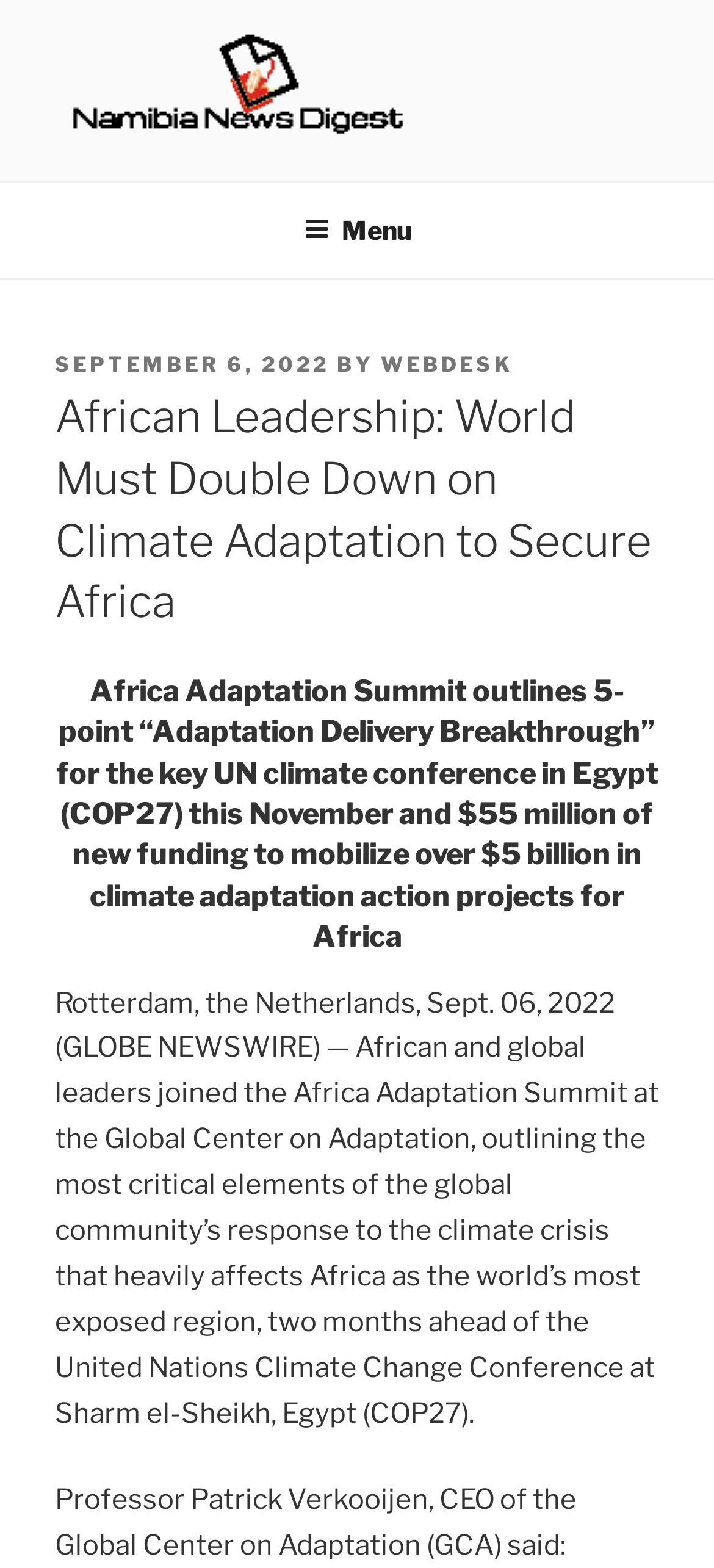Answer the question using only one word or a concise phrase: What is the date of the posted article?

SEPTEMBER 6, 2022